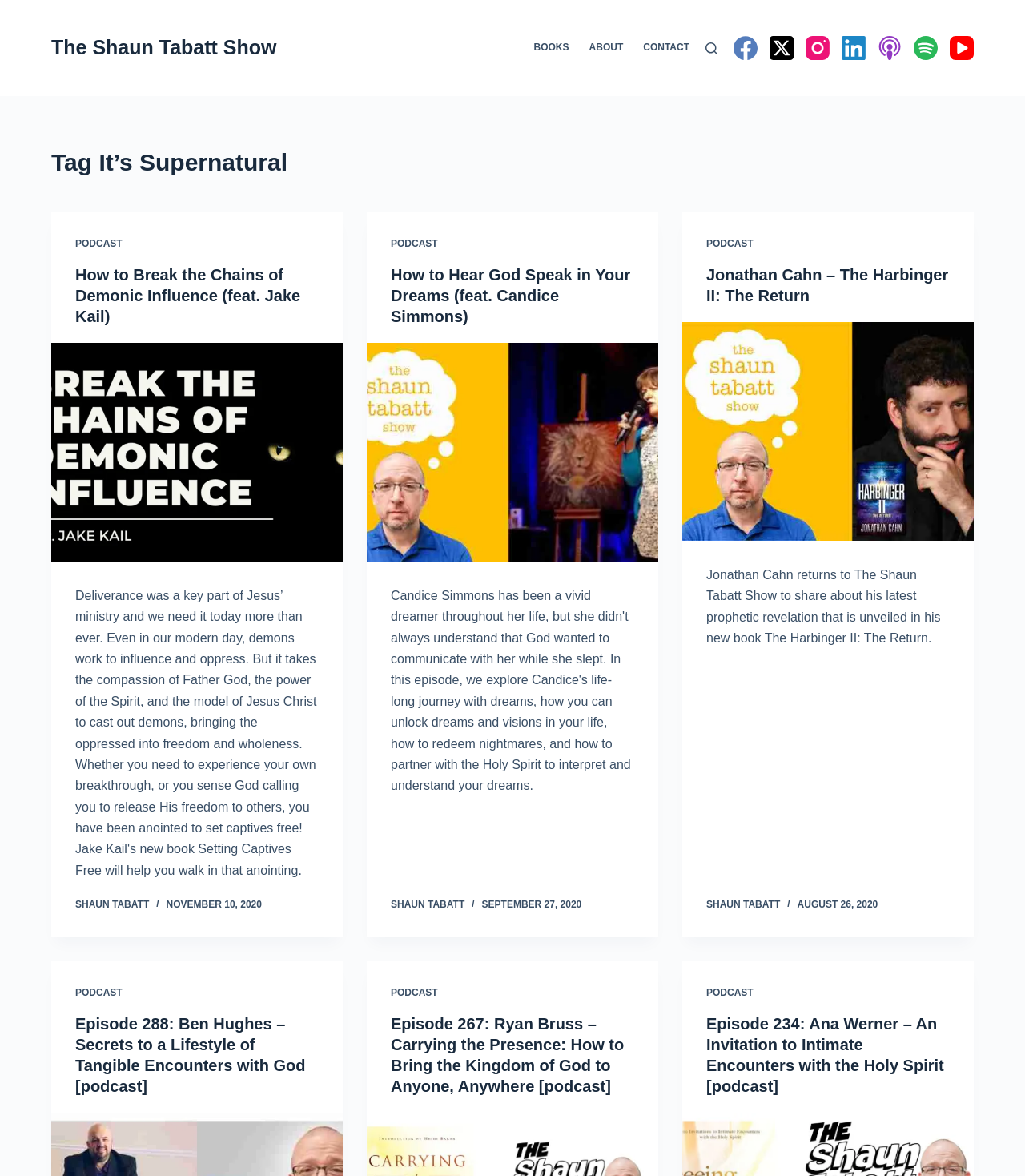Find the bounding box coordinates of the clickable area that will achieve the following instruction: "Follow Shaun Tabatt on 'Facebook'".

[0.716, 0.031, 0.739, 0.051]